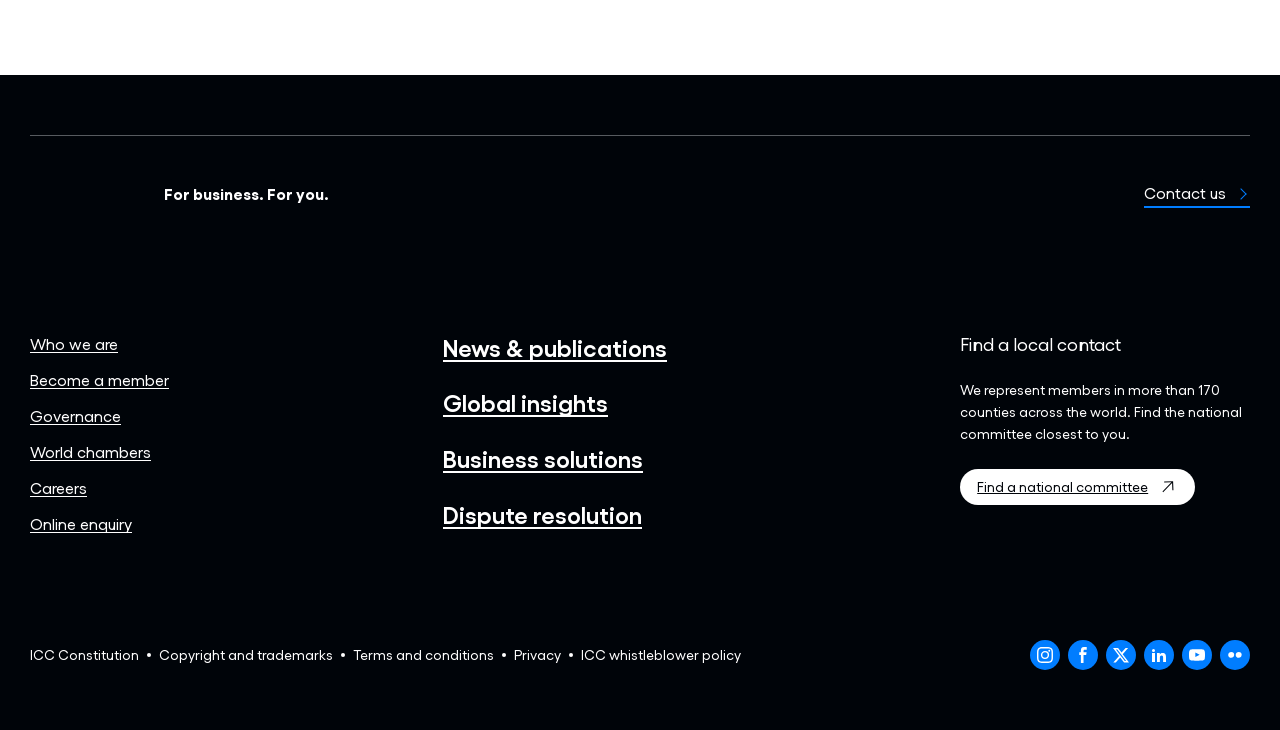How many links are present in the 'Who we are' section?
Please provide a single word or phrase answer based on the image.

5